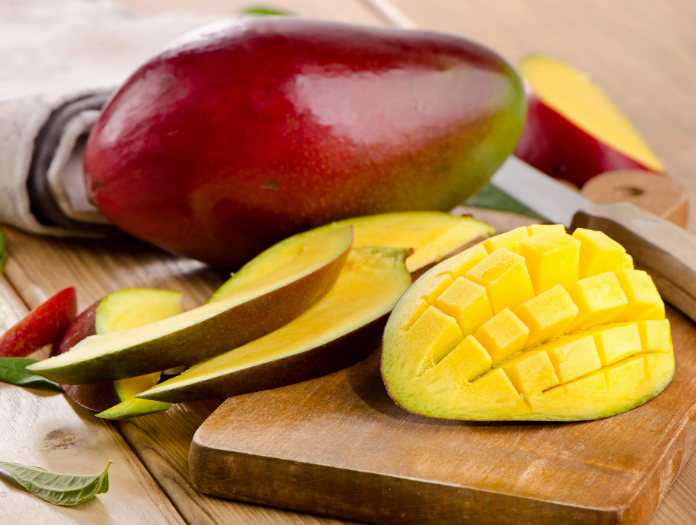What is hinted at in the background of the scene?
Look at the image and answer the question with a single word or phrase.

Preparation for a fresh dish